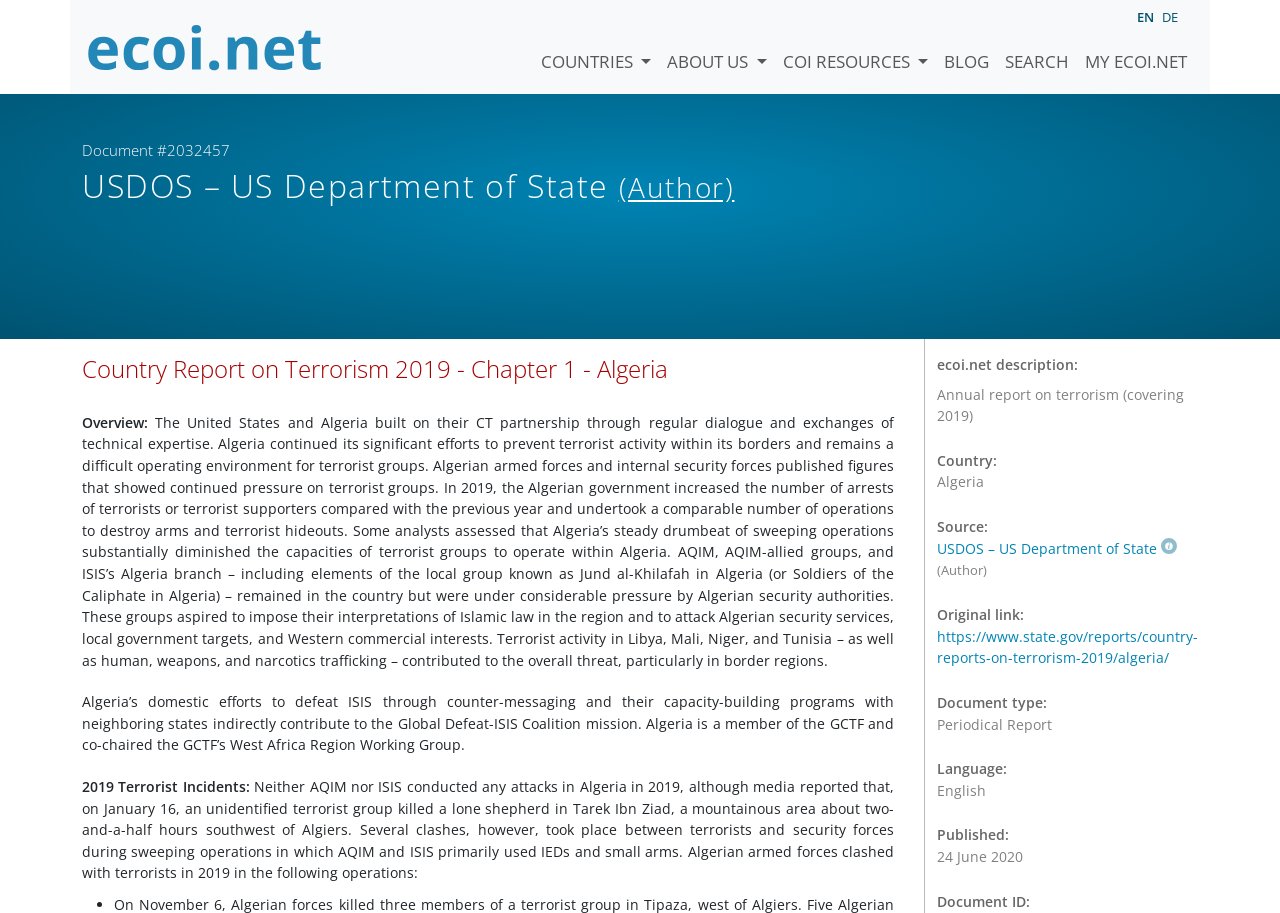Identify the bounding box coordinates of the area you need to click to perform the following instruction: "View the 'BLOG' page".

[0.731, 0.021, 0.779, 0.082]